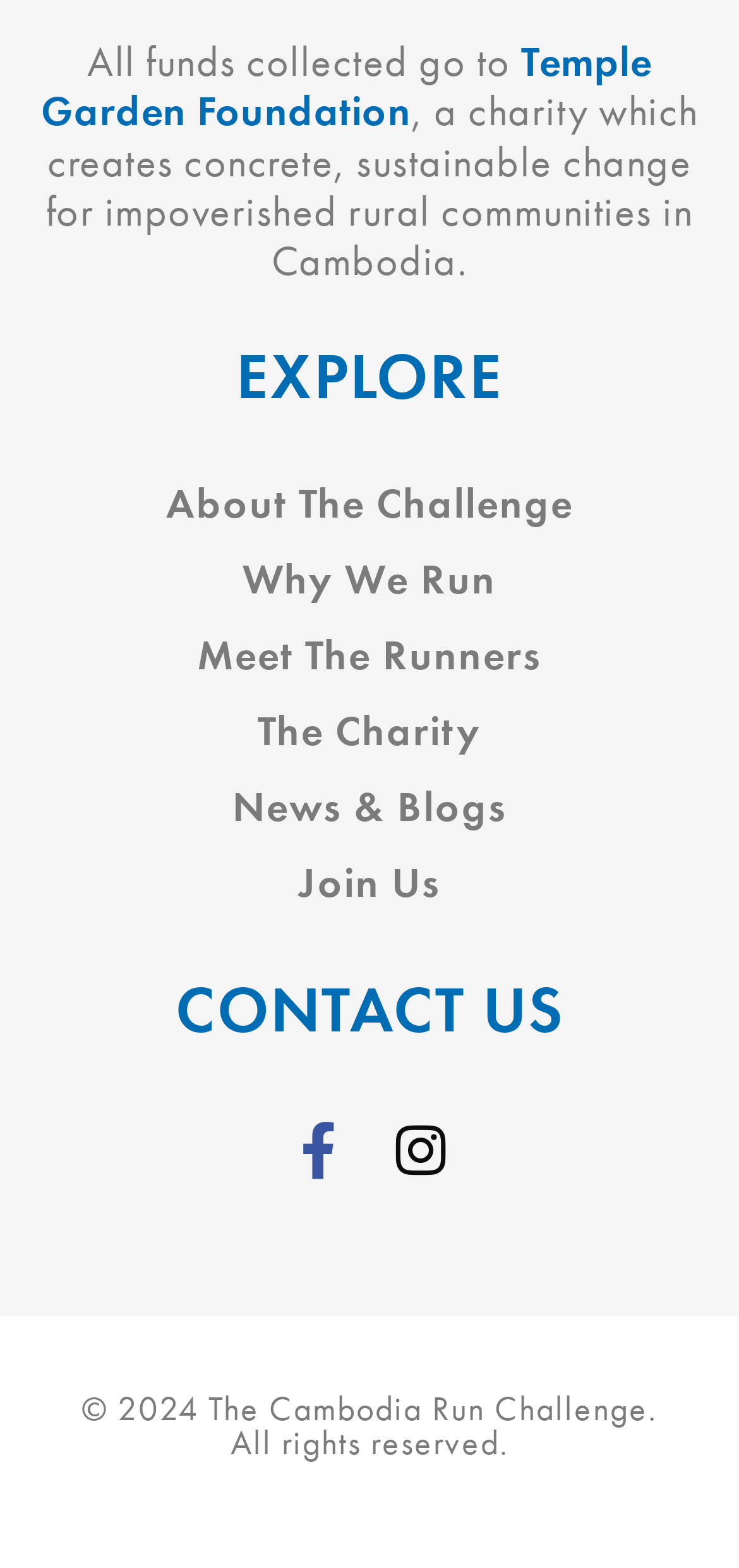Use a single word or phrase to answer the question:
What is the copyright year of the website?

2024